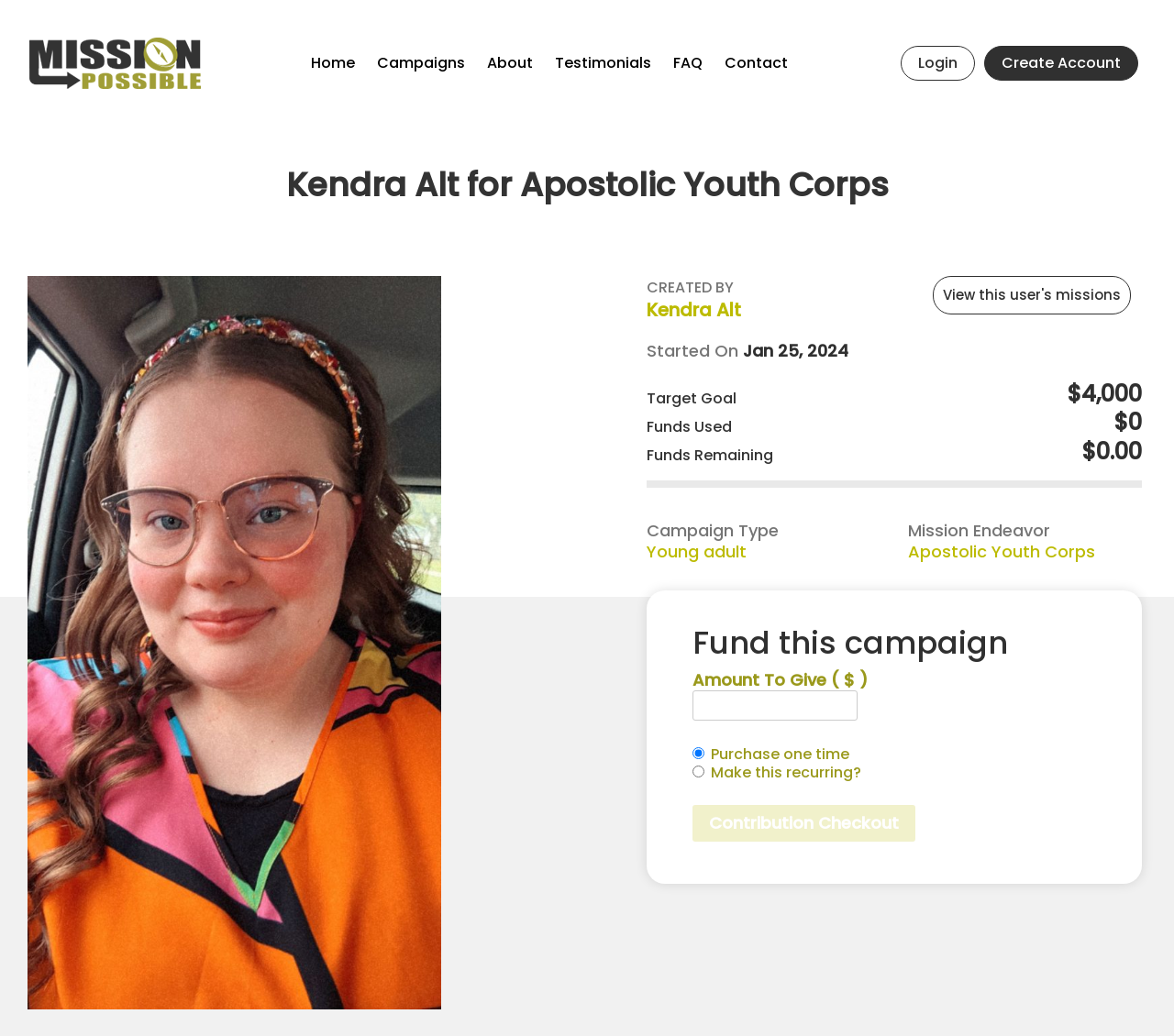Determine the bounding box coordinates of the region I should click to achieve the following instruction: "Click the 'Home' link". Ensure the bounding box coordinates are four float numbers between 0 and 1, i.e., [left, top, right, bottom].

[0.265, 0.05, 0.302, 0.07]